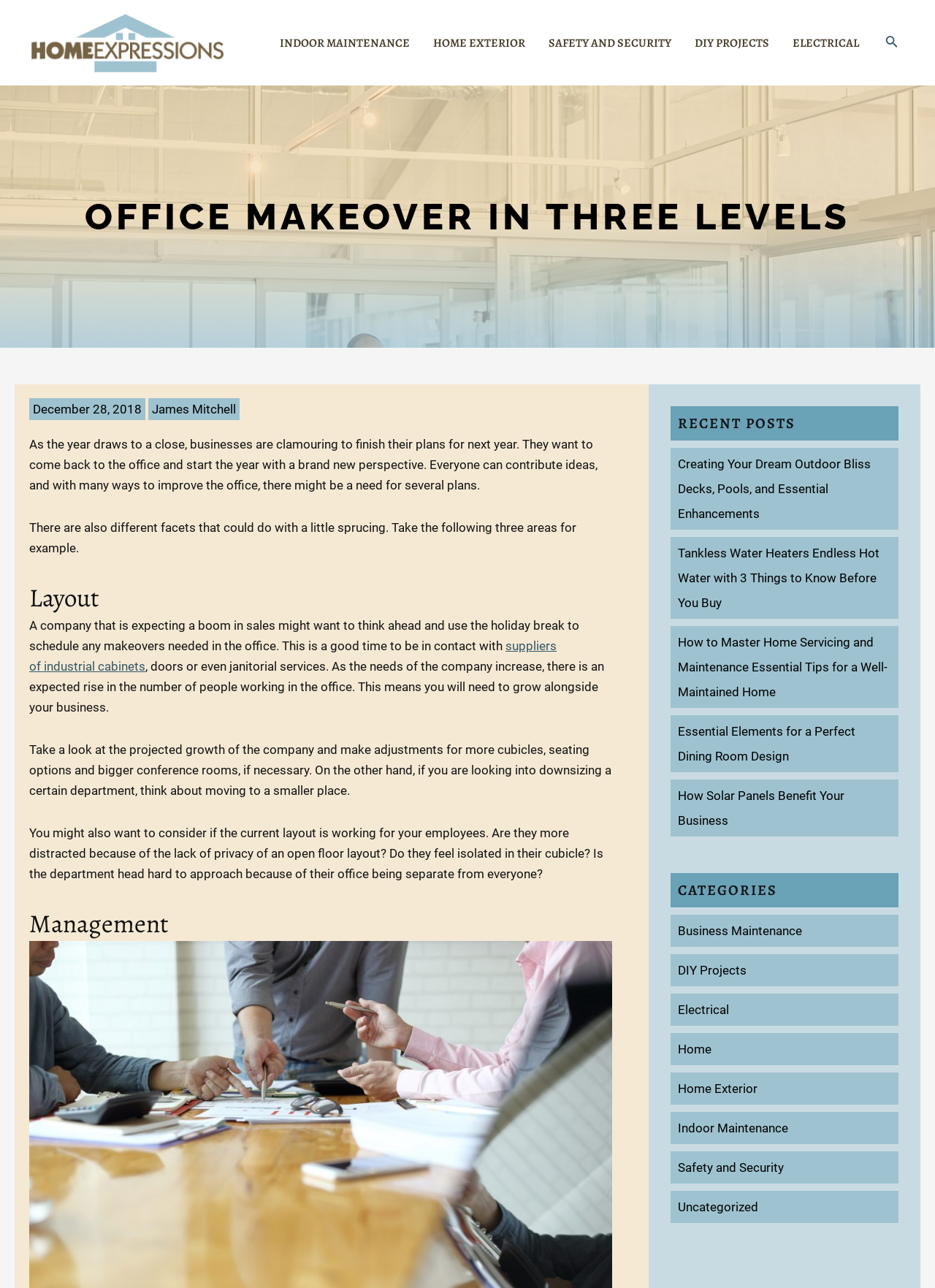How many links are there in the navigation menu?
Using the details from the image, give an elaborate explanation to answer the question.

The navigation menu has 6 links, which are 'INDOOR MAINTENANCE', 'HOME EXTERIOR', 'SAFETY AND SECURITY', 'DIY PROJECTS', 'ELECTRICAL', and others.